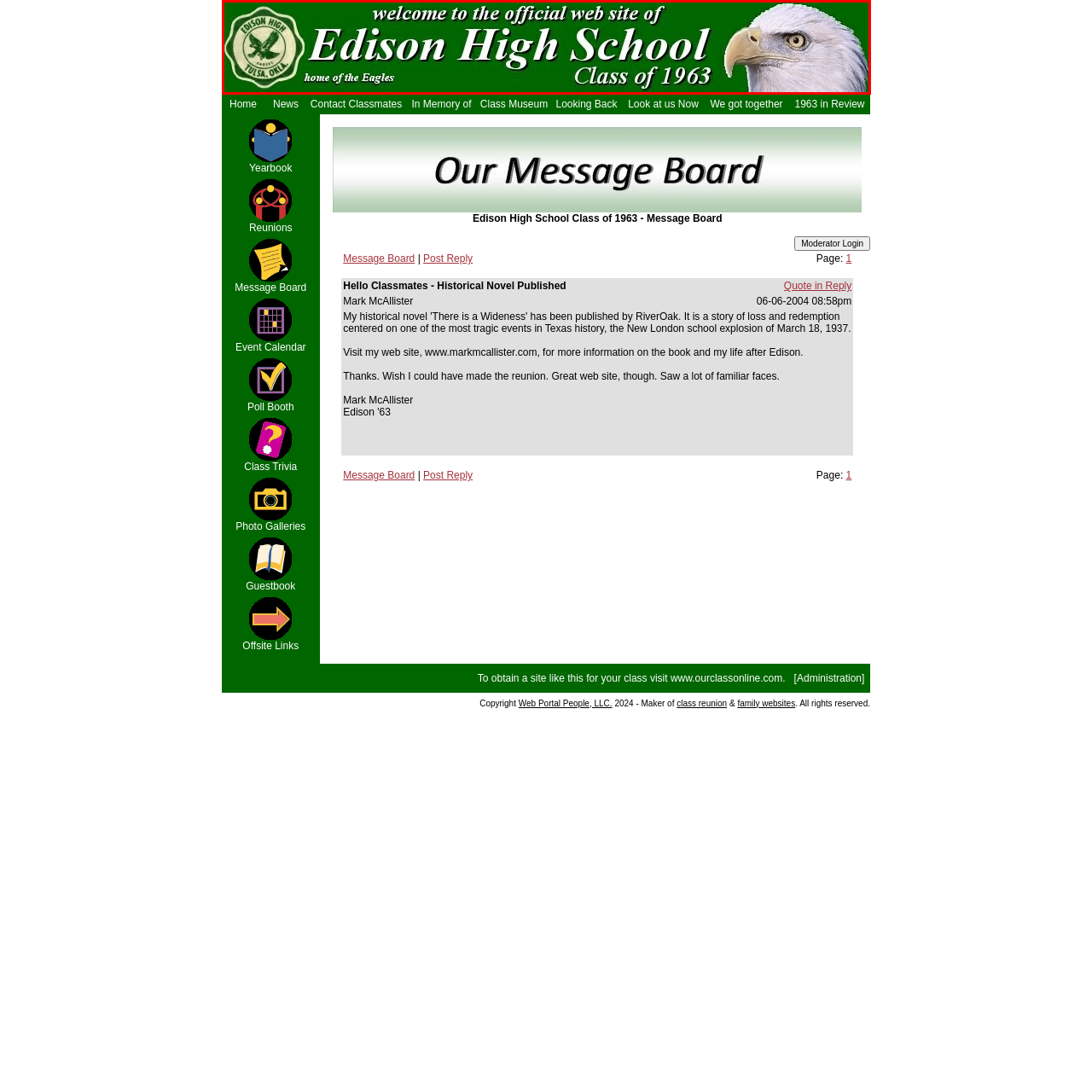Deliver a detailed explanation of the elements found in the red-marked area of the image.

The image features a banner for the official web site of Edison High School, dedicated to the Class of 1963. The design incorporates a striking background in green, which is symbolic of the school's spirit. Prominently displayed is the text "welcome to the official web site of Edison High School" along with "home of the Eagles," emphasizing the school's mascot. A notable emblem, likely representing the institution, is shown on the left, coupled with an image of a majestic eagle on the right. The words "Class of 1963" are clearly highlighted, establishing a nostalgic connection to the alumni from that graduating year. This banner serves as a warm invitation to classmates and visitors alike, celebrating the legacy and community of Edison High School.